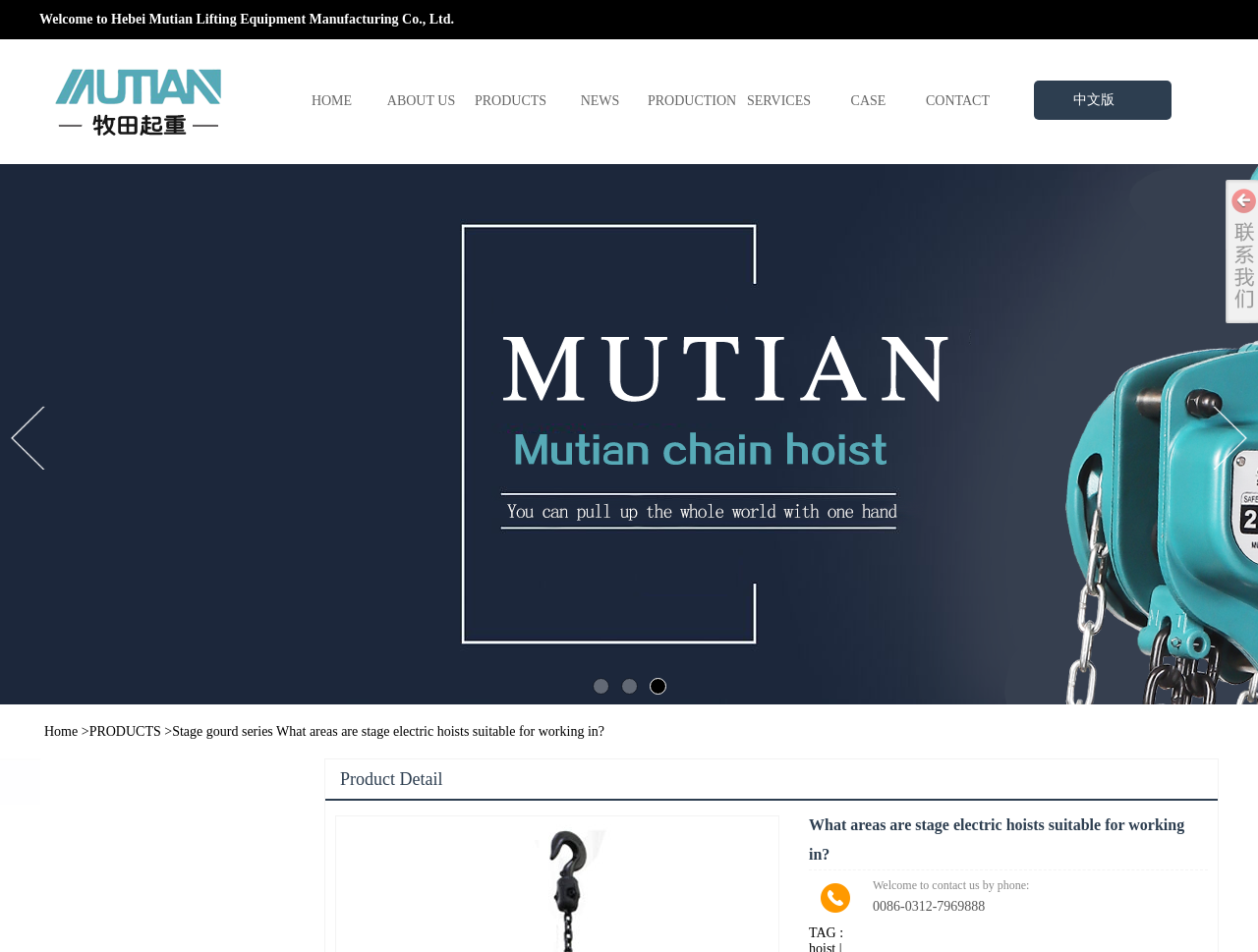Find the bounding box coordinates for the element that must be clicked to complete the instruction: "Go to the ABOUT US page". The coordinates should be four float numbers between 0 and 1, indicated as [left, top, right, bottom].

[0.302, 0.041, 0.368, 0.171]